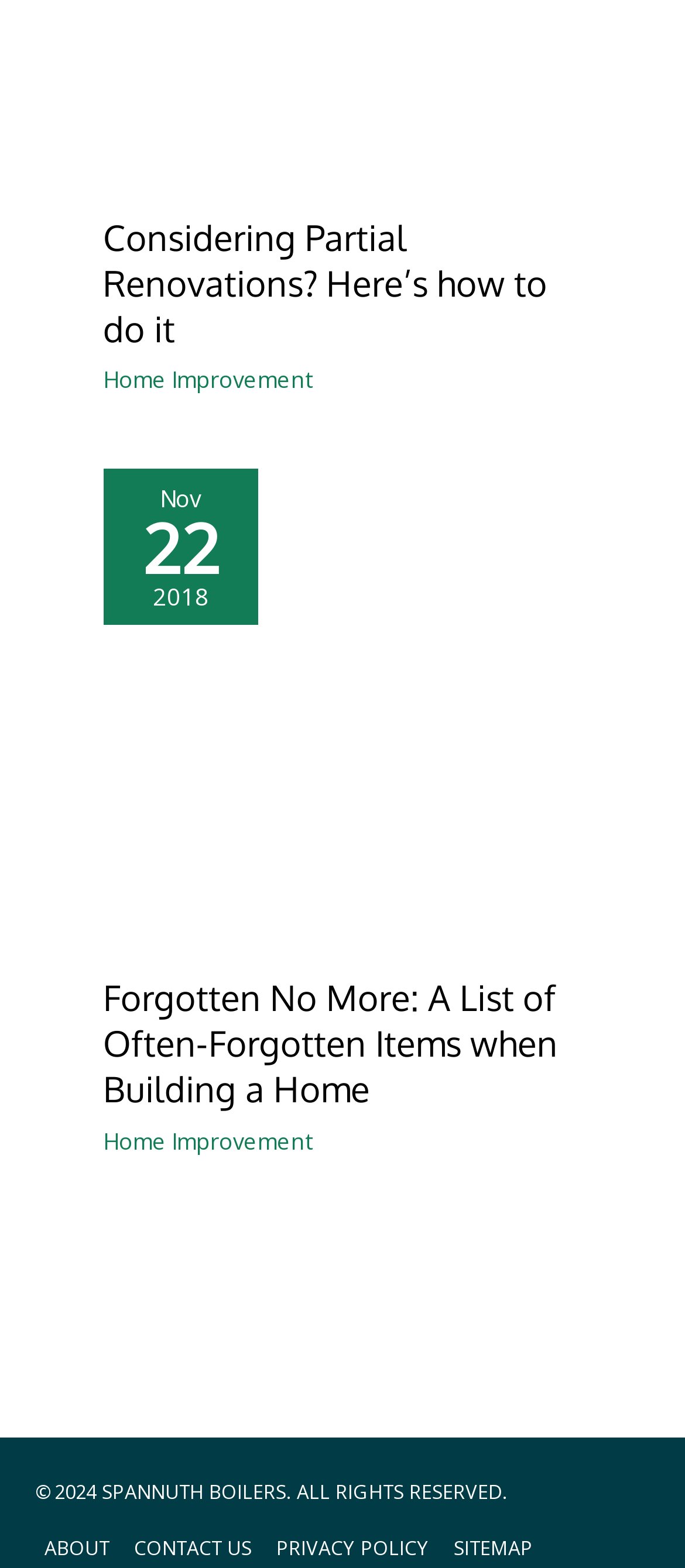How many links are there in the header section?
Using the image, elaborate on the answer with as much detail as possible.

The header section contains two links: 'Considering Partial Renovations? Here’s how to do it' and 'Home Improvement'. These links are located within the bounding box coordinates [0.151, 0.137, 0.849, 0.254] and [0.151, 0.232, 0.456, 0.252] respectively.